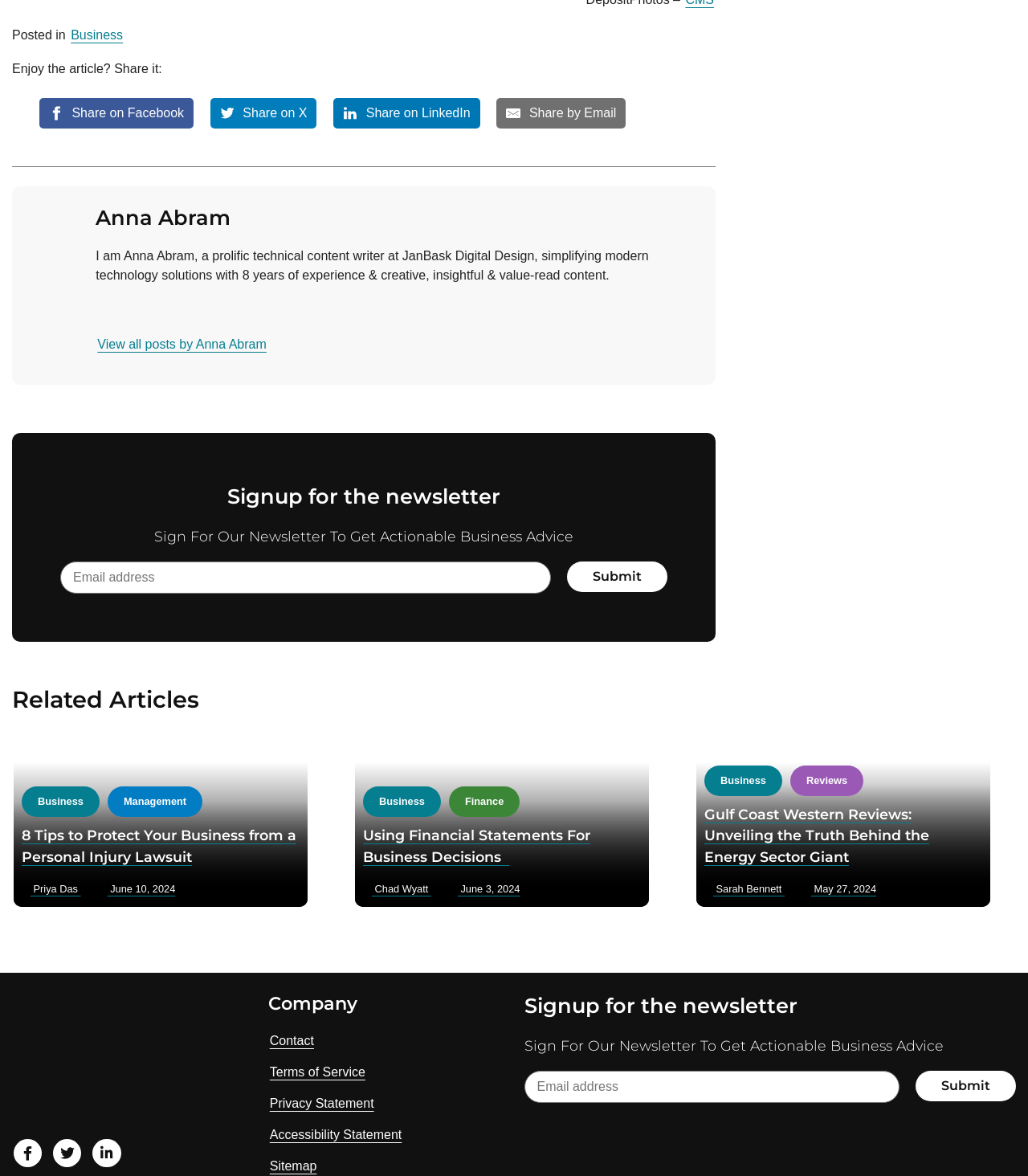Respond to the question below with a single word or phrase: How many social media platforms are linked in the footer section?

3